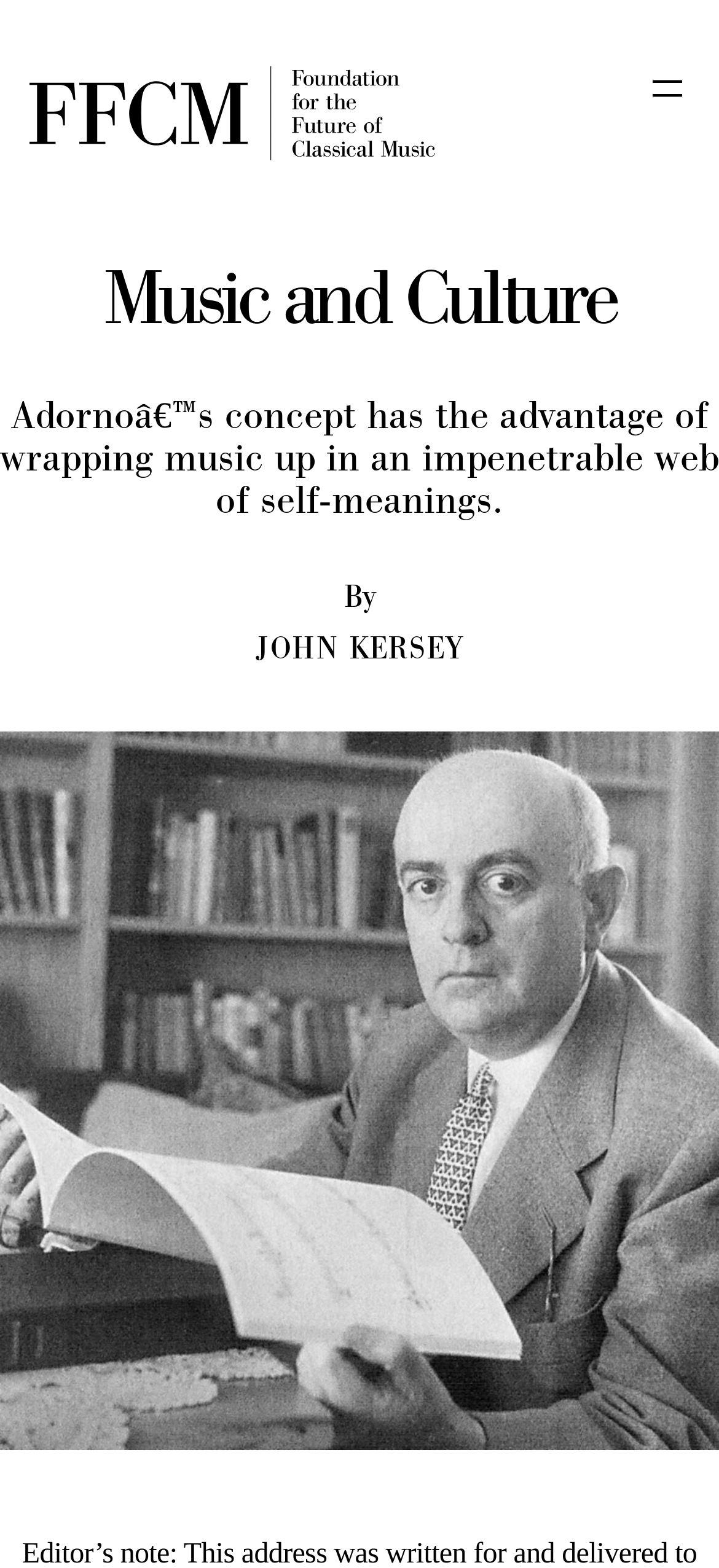Offer a meticulous description of the webpage's structure and content.

The webpage is about music and culture, with a focus on the concept of Adorno. At the top left, there is a link and an image with the text "The Foundation for the Future of Classical Music". On the top right, there is a navigation menu with a button labeled "Open menu". 

Below the navigation menu, there is a heading that reads "Music and Culture". Underneath the heading, there is a paragraph of text that discusses Adorno's concept, stating that it has the advantage of wrapping music up in an impenetrable web of self-meanings. 

To the right of this paragraph, there is a byline that reads "By JOHN KERSEY". The webpage also features a large figure or image that takes up most of the bottom half of the page.